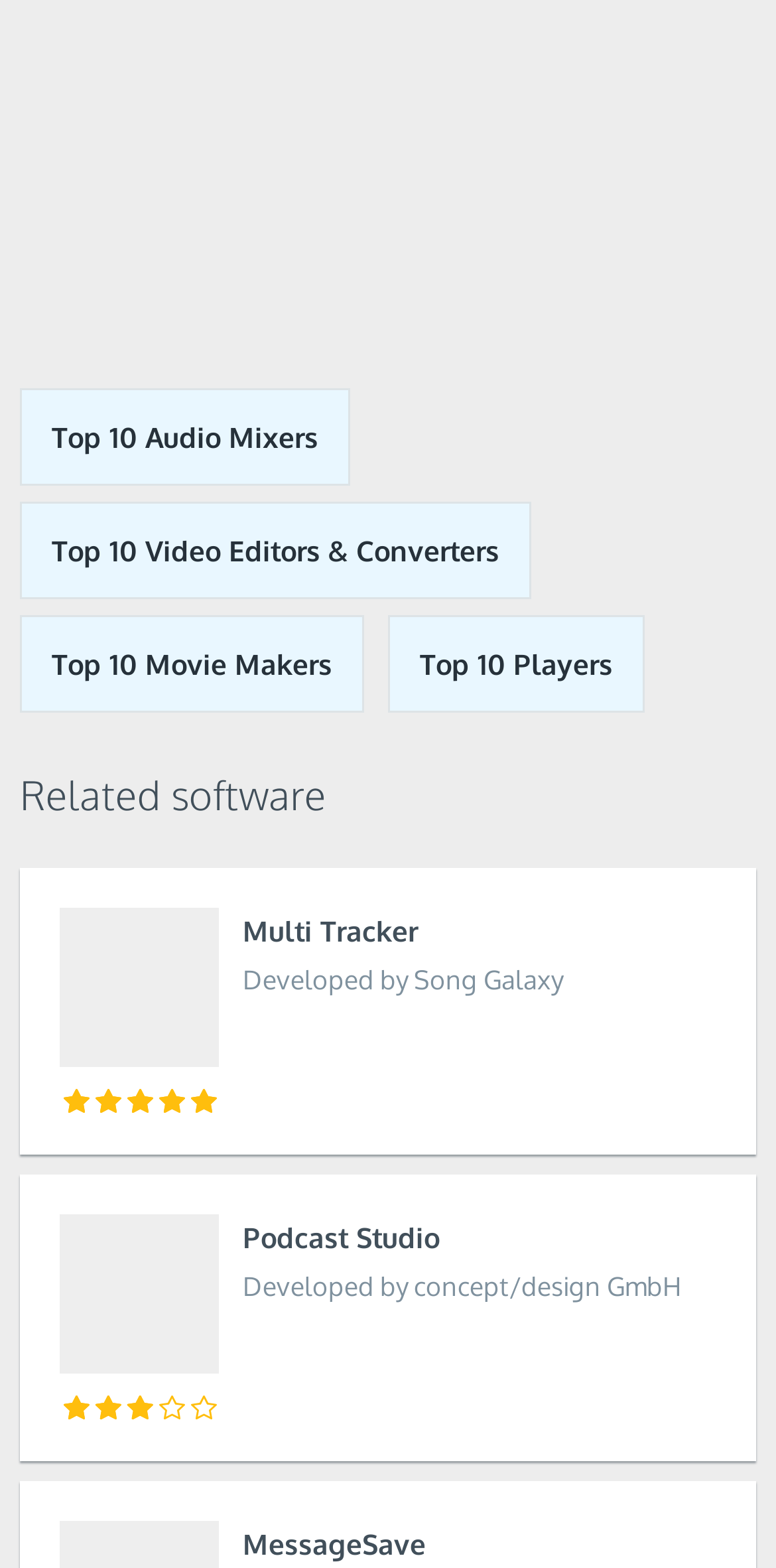How many 'Top 10' links are listed?
Offer a detailed and full explanation in response to the question.

There are three 'Top 10' links listed: 'Top 10 Audio Mixers', 'Top 10 Video Editors & Converters', and 'Top 10 Movie Makers'.